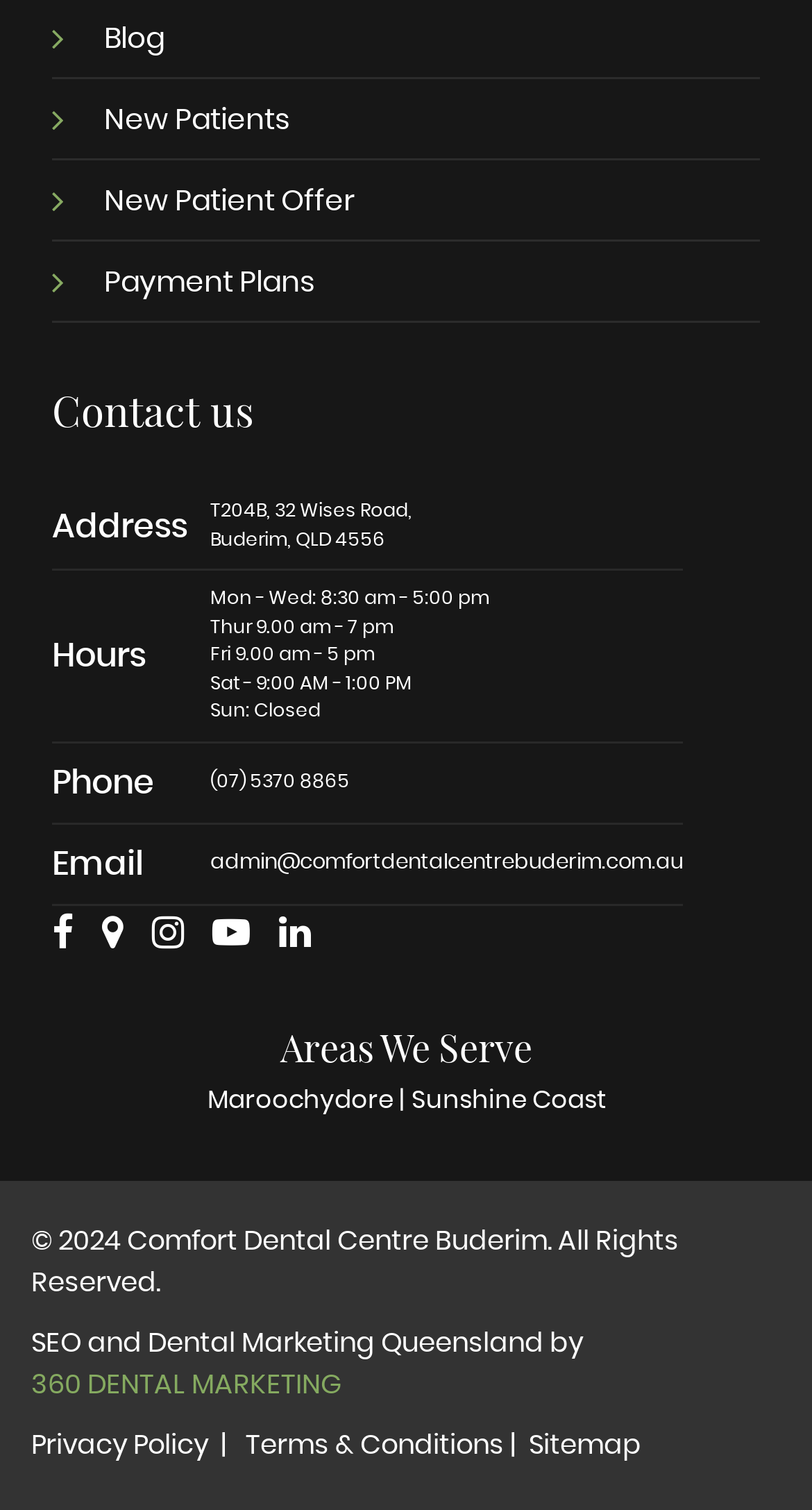What is the phone number of Comfort Dental Centre Buderim?
Refer to the image and provide a one-word or short phrase answer.

(07) 5370 8865